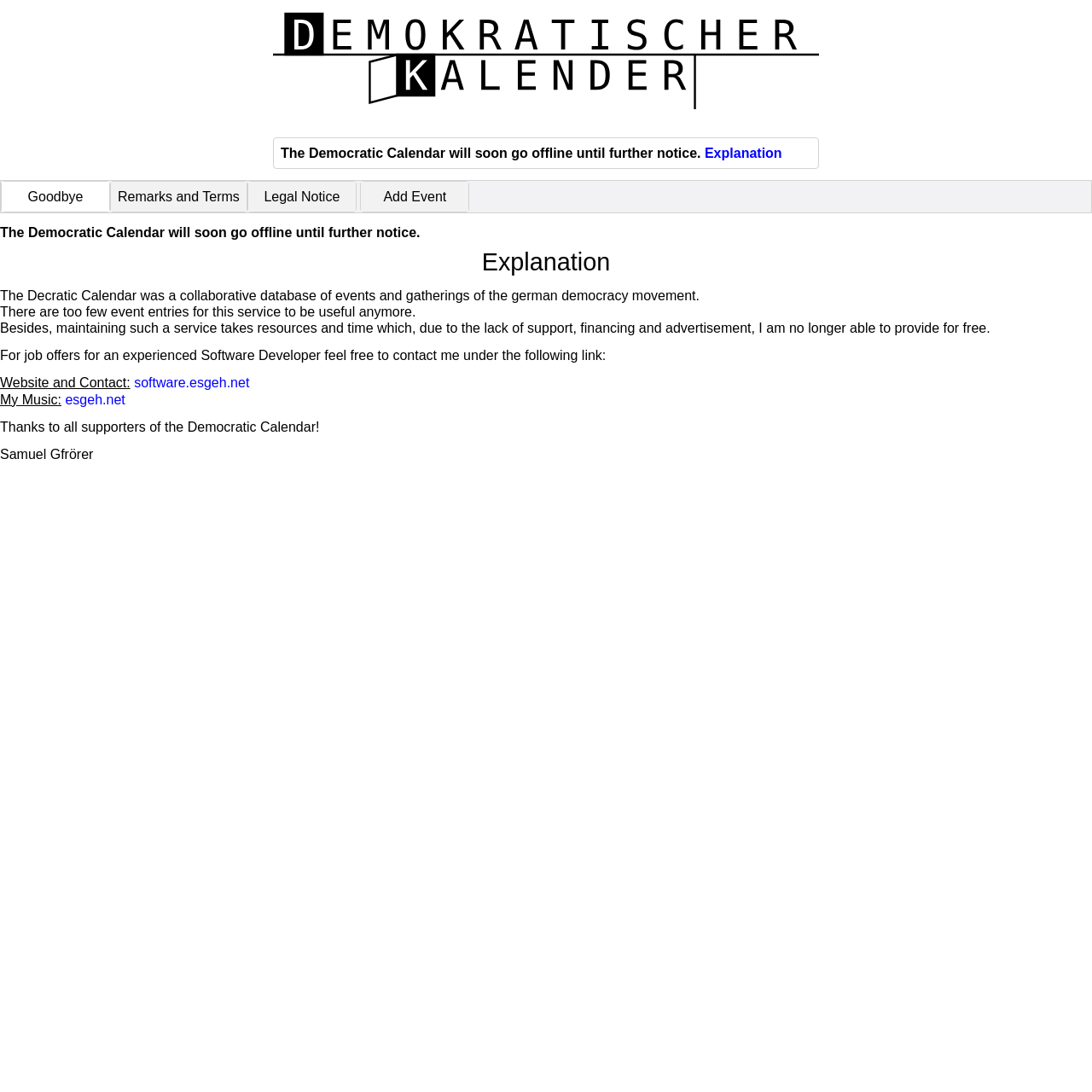Extract the bounding box of the UI element described as: "Add Event".

[0.331, 0.166, 0.429, 0.194]